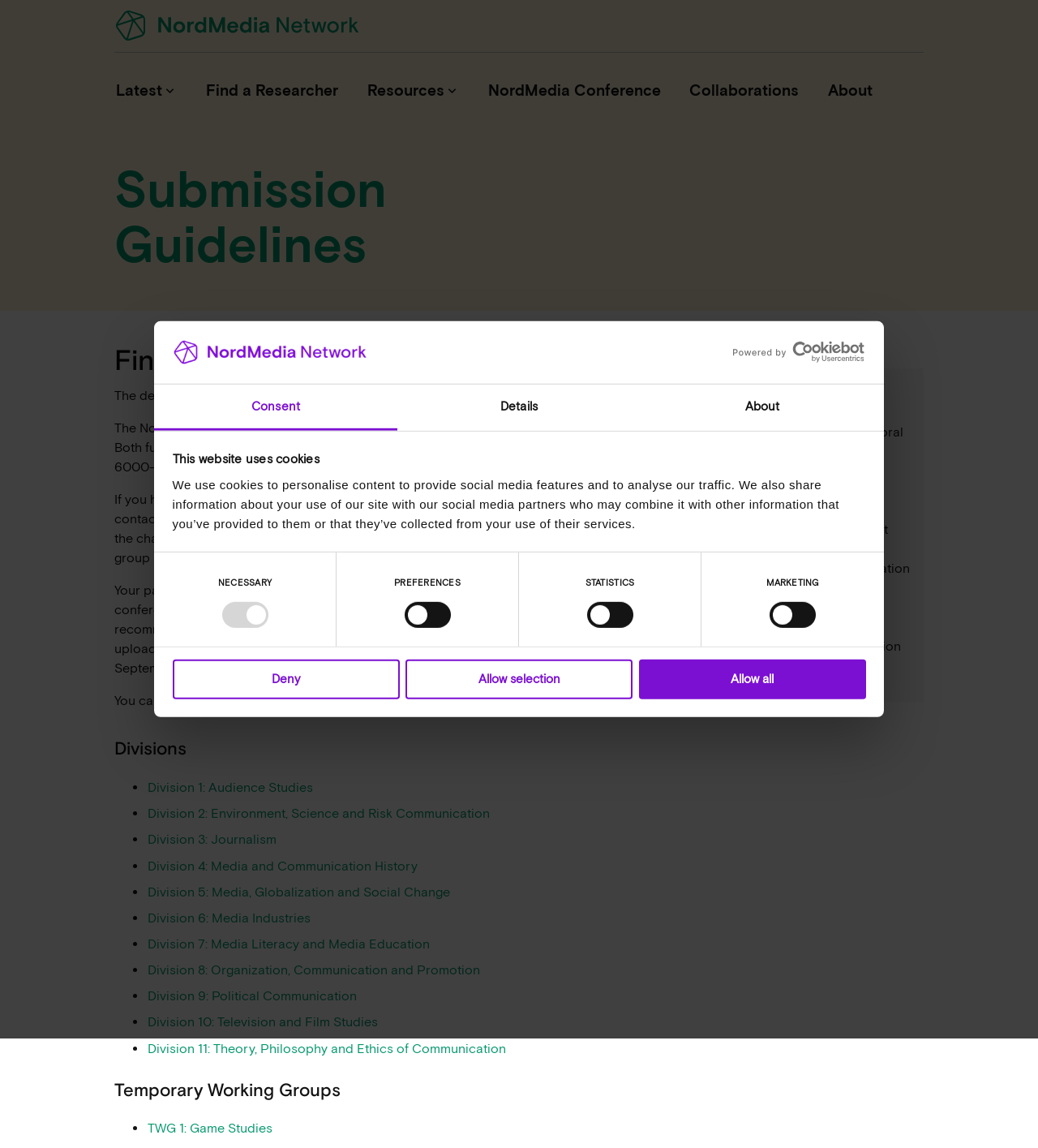Determine the bounding box coordinates (top-left x, top-left y, bottom-right x, bottom-right y) of the UI element described in the following text: Pre-Conference for Doctoral Students 2023

[0.481, 0.151, 0.744, 0.17]